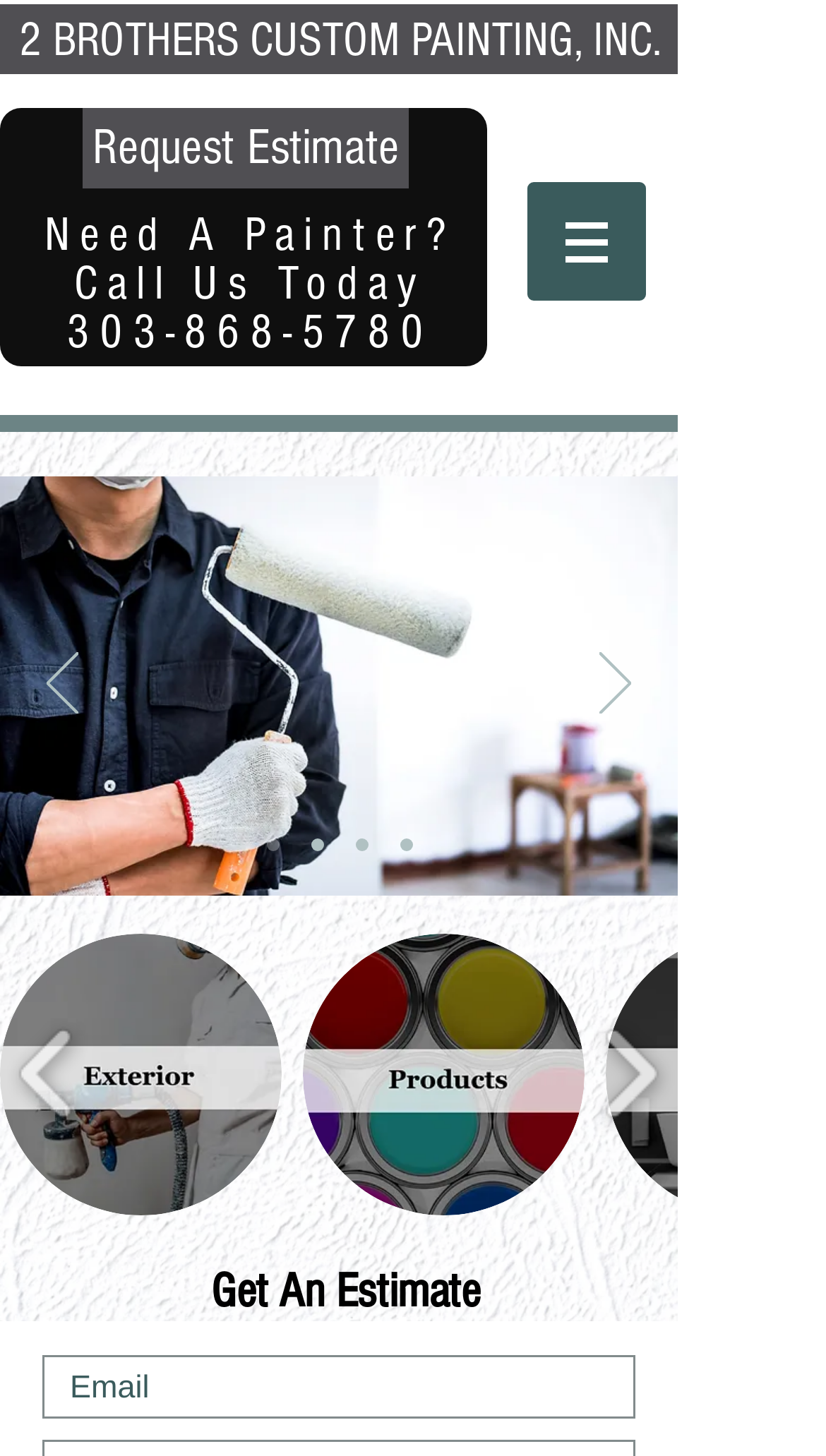Find and extract the text of the primary heading on the webpage.

2 BROTHERS CUSTOM PAINTING, INC.